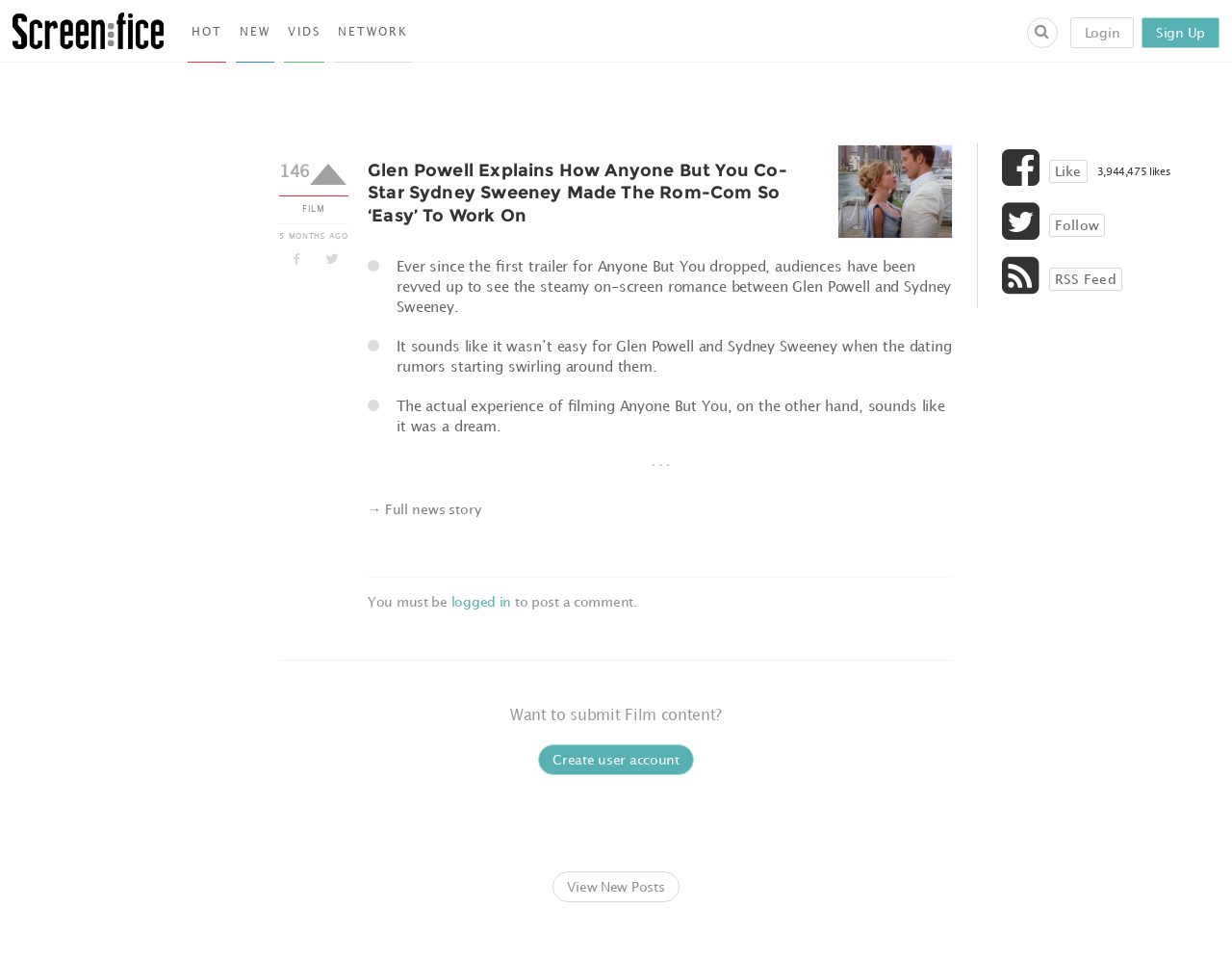Identify the bounding box coordinates for the element that needs to be clicked to fulfill this instruction: "Click on the 'Login' link". Provide the coordinates in the format of four float numbers between 0 and 1: [left, top, right, bottom].

[0.869, 0.018, 0.921, 0.05]